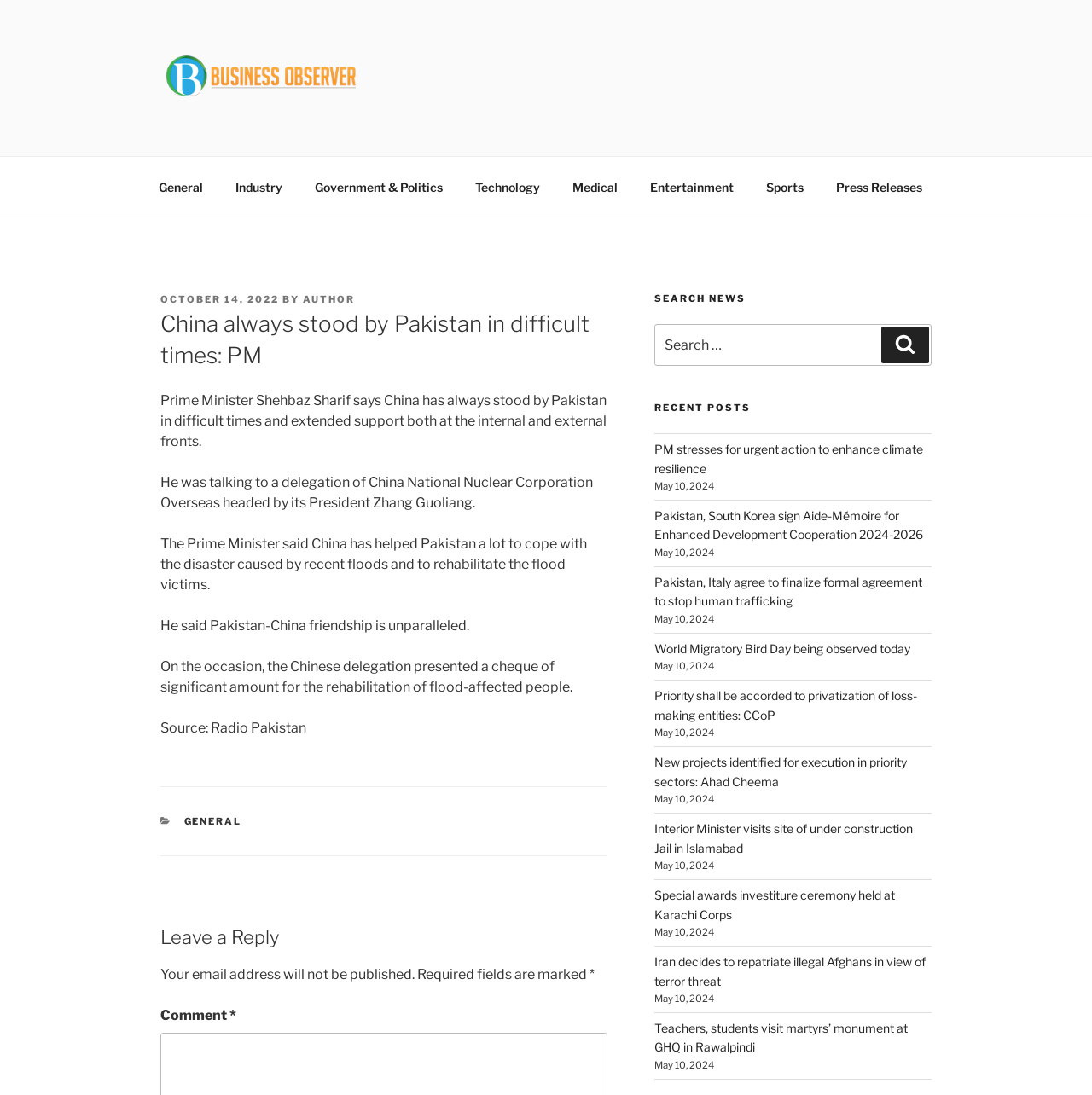Find the bounding box coordinates for the element that must be clicked to complete the instruction: "Click on the 'Arach Consultores' link". The coordinates should be four float numbers between 0 and 1, indicated as [left, top, right, bottom].

None